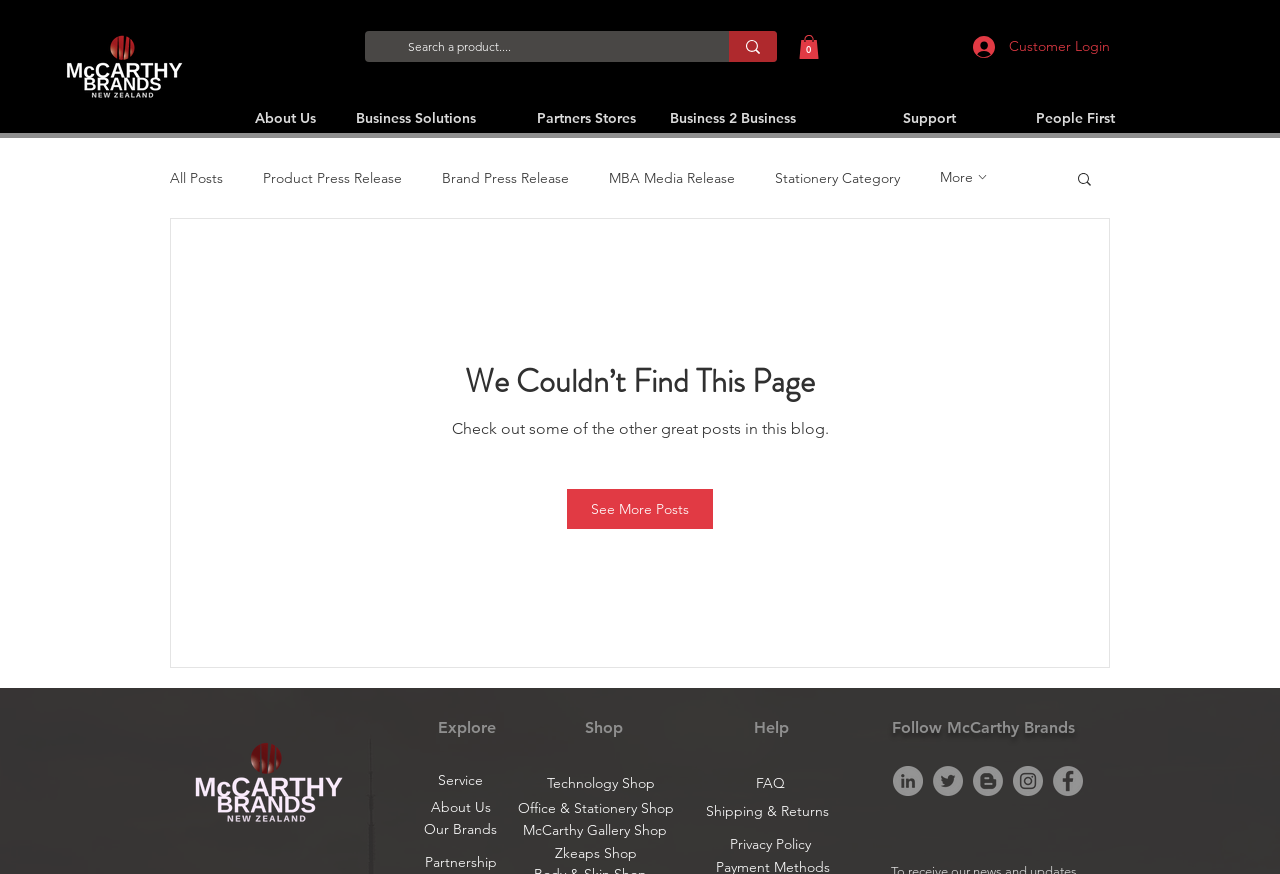Using the format (top-left x, top-left y, bottom-right x, bottom-right y), and given the element description, identify the bounding box coordinates within the screenshot: Partnership

[0.305, 0.975, 0.415, 0.999]